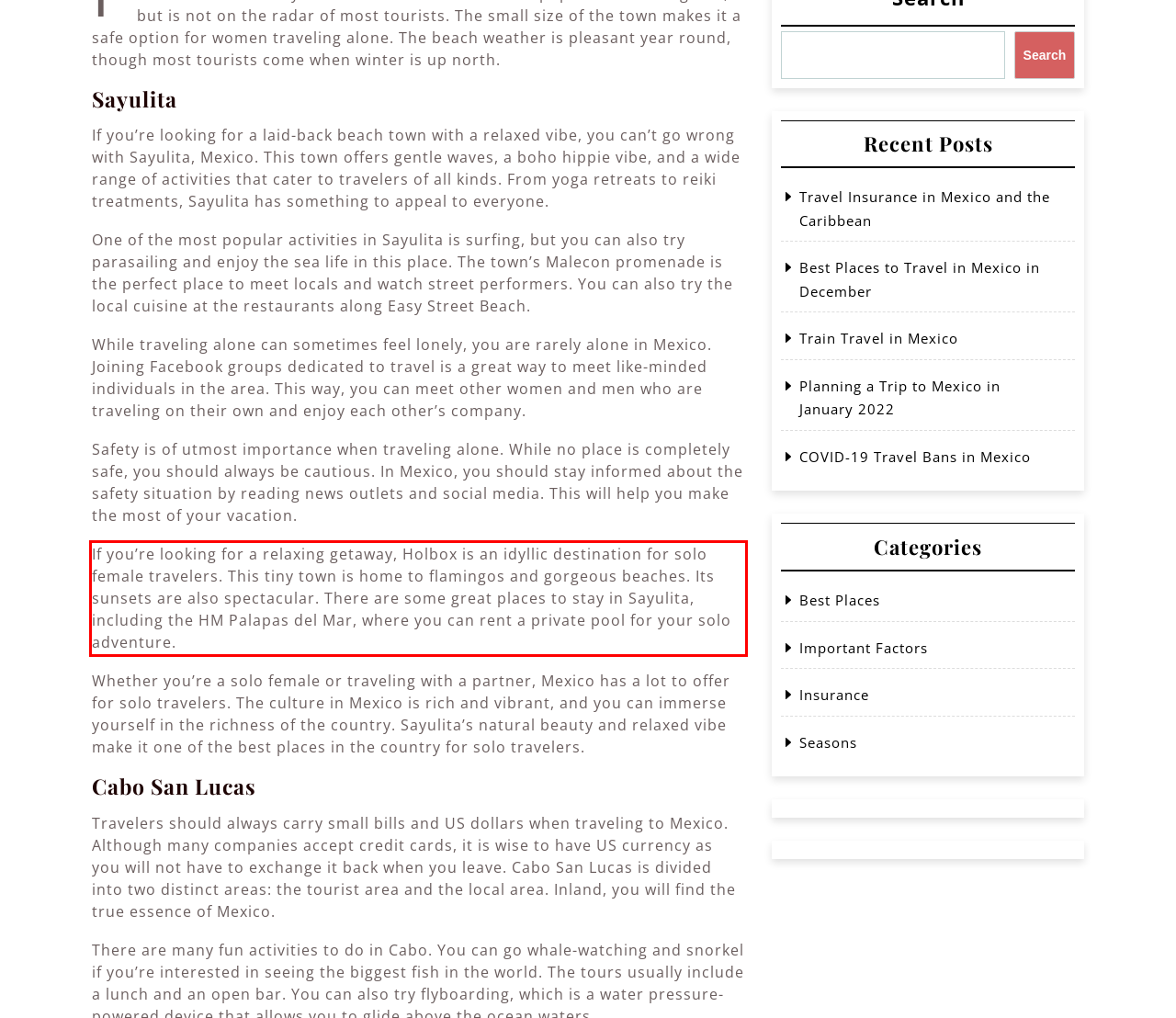Examine the webpage screenshot and use OCR to obtain the text inside the red bounding box.

If you’re looking for a relaxing getaway, Holbox is an idyllic destination for solo female travelers. This tiny town is home to flamingos and gorgeous beaches. Its sunsets are also spectacular. There are some great places to stay in Sayulita, including the HM Palapas del Mar, where you can rent a private pool for your solo adventure.